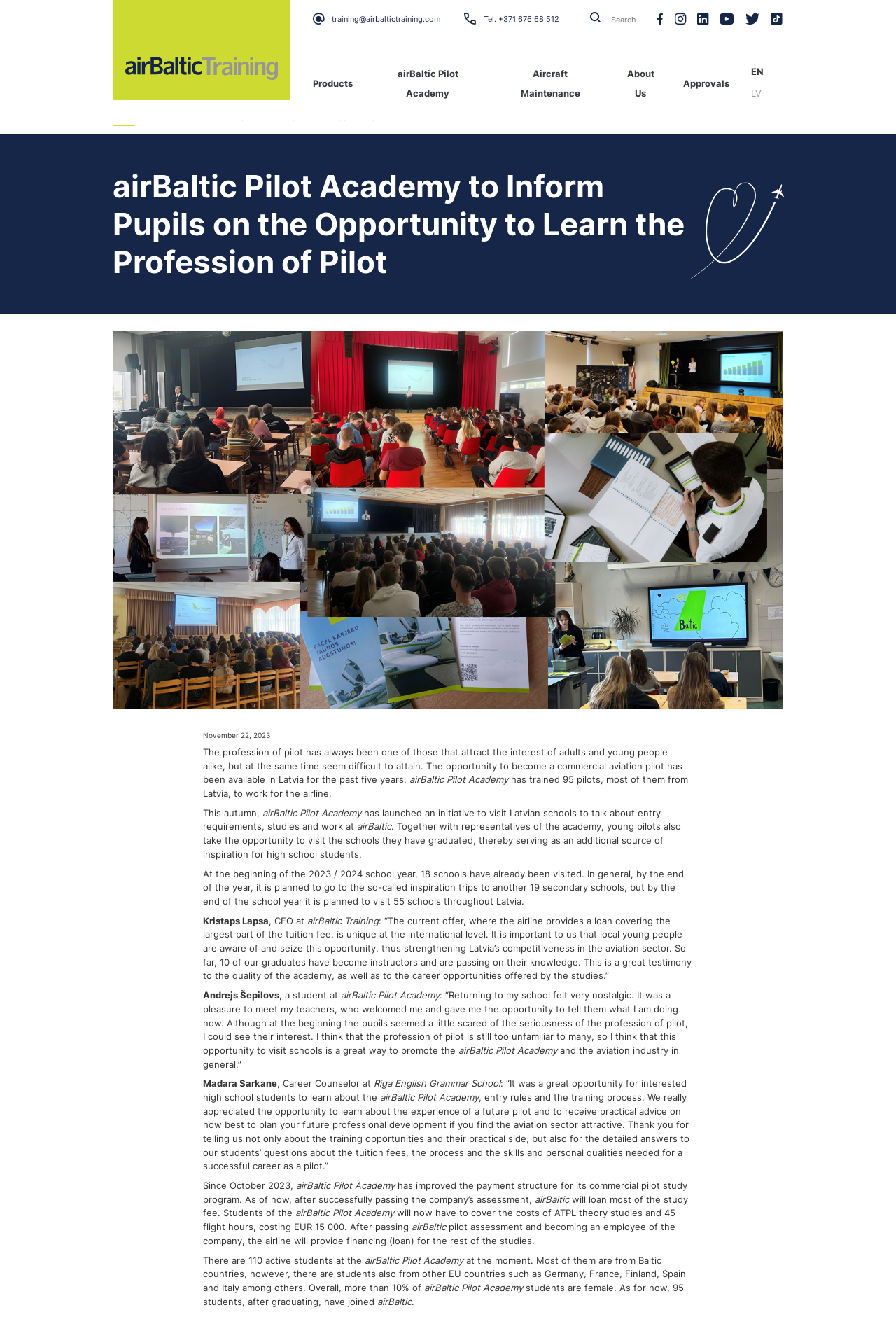Determine the bounding box coordinates in the format (top-left x, top-left y, bottom-right x, bottom-right y). Ensure all values are floating point numbers between 0 and 1. Identify the bounding box of the UI element described by: training@airbaltictraining.com

[0.349, 0.01, 0.492, 0.018]